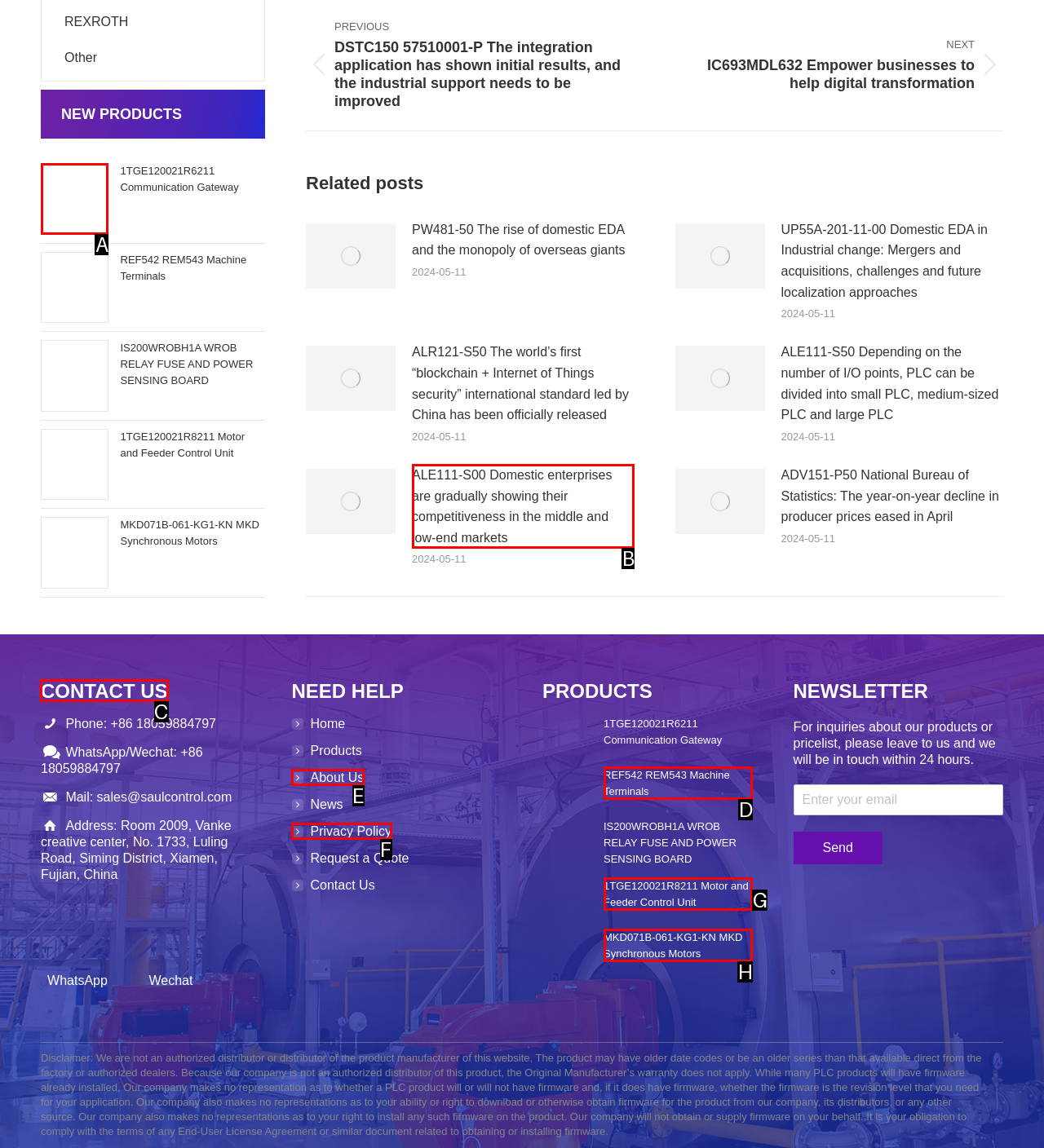For the task "Click on the 'Contact Us' link", which option's letter should you click? Answer with the letter only.

C